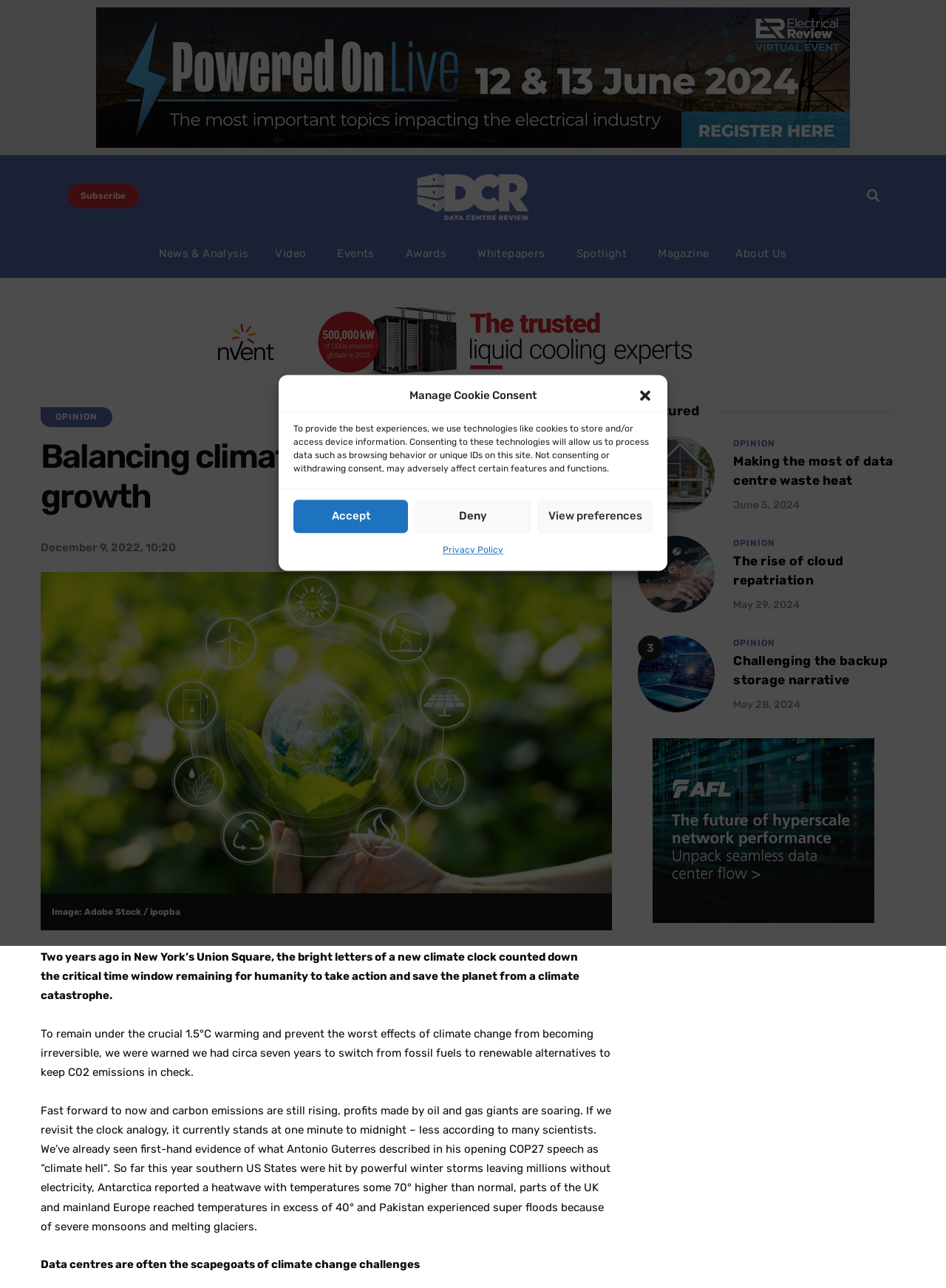Provide a one-word or brief phrase answer to the question:
What is the impact of climate change on the environment?

Severe weather events